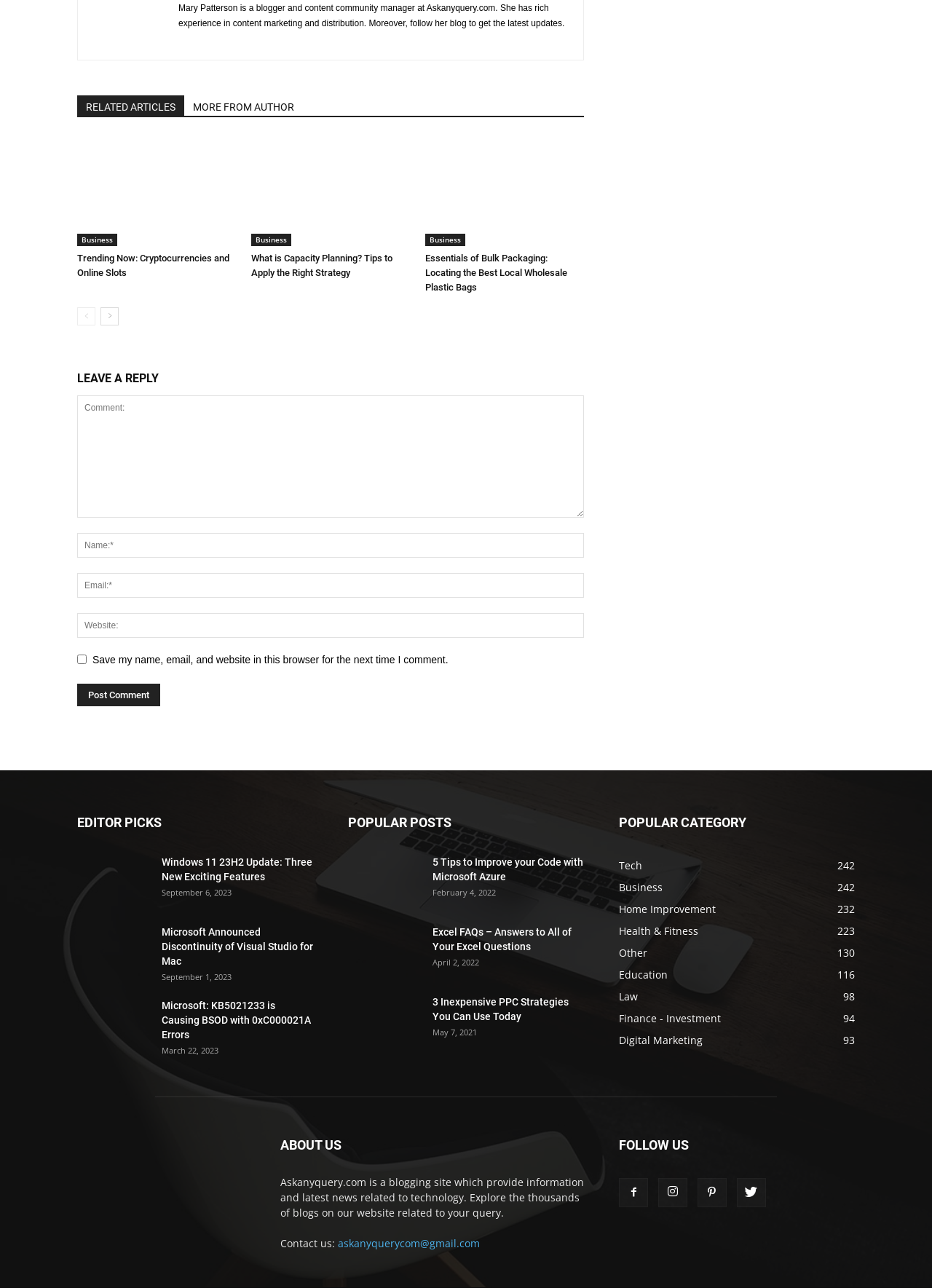Locate the bounding box coordinates of the area to click to fulfill this instruction: "Click on the 'RELATED ARTICLES' link". The bounding box should be presented as four float numbers between 0 and 1, in the order [left, top, right, bottom].

[0.083, 0.074, 0.198, 0.09]